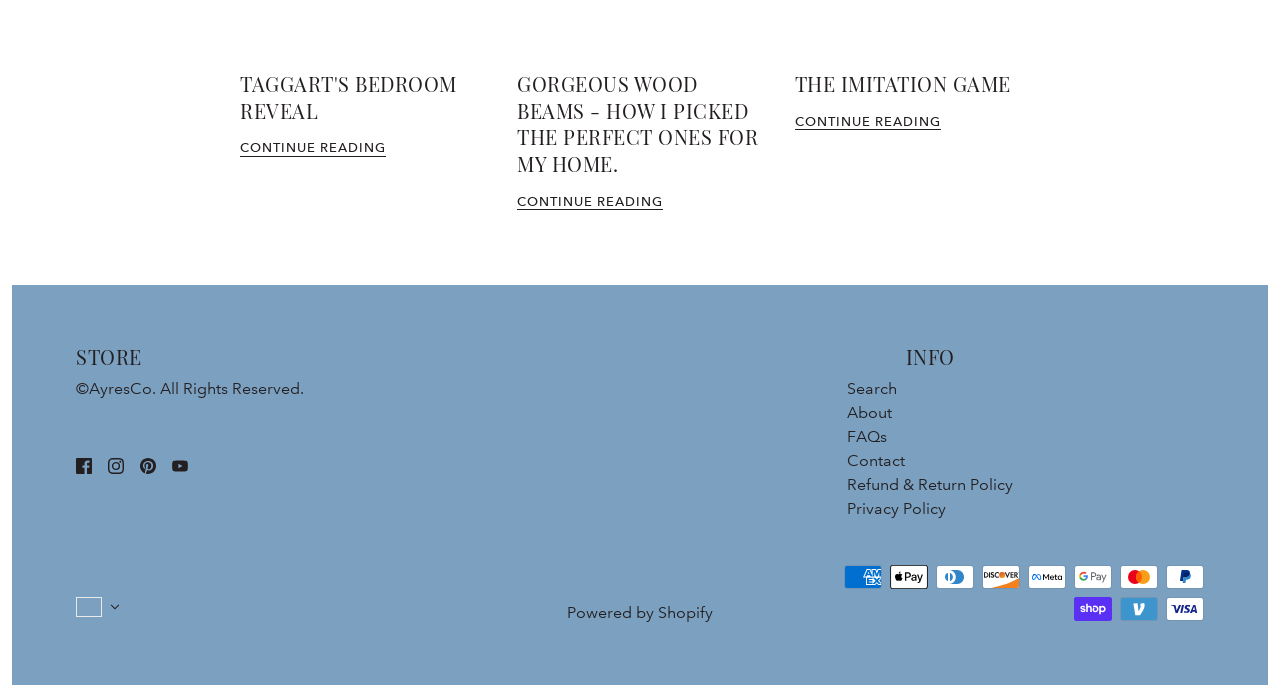What is the name of the section containing navigation links?
Refer to the image and provide a concise answer in one word or phrase.

Navigation